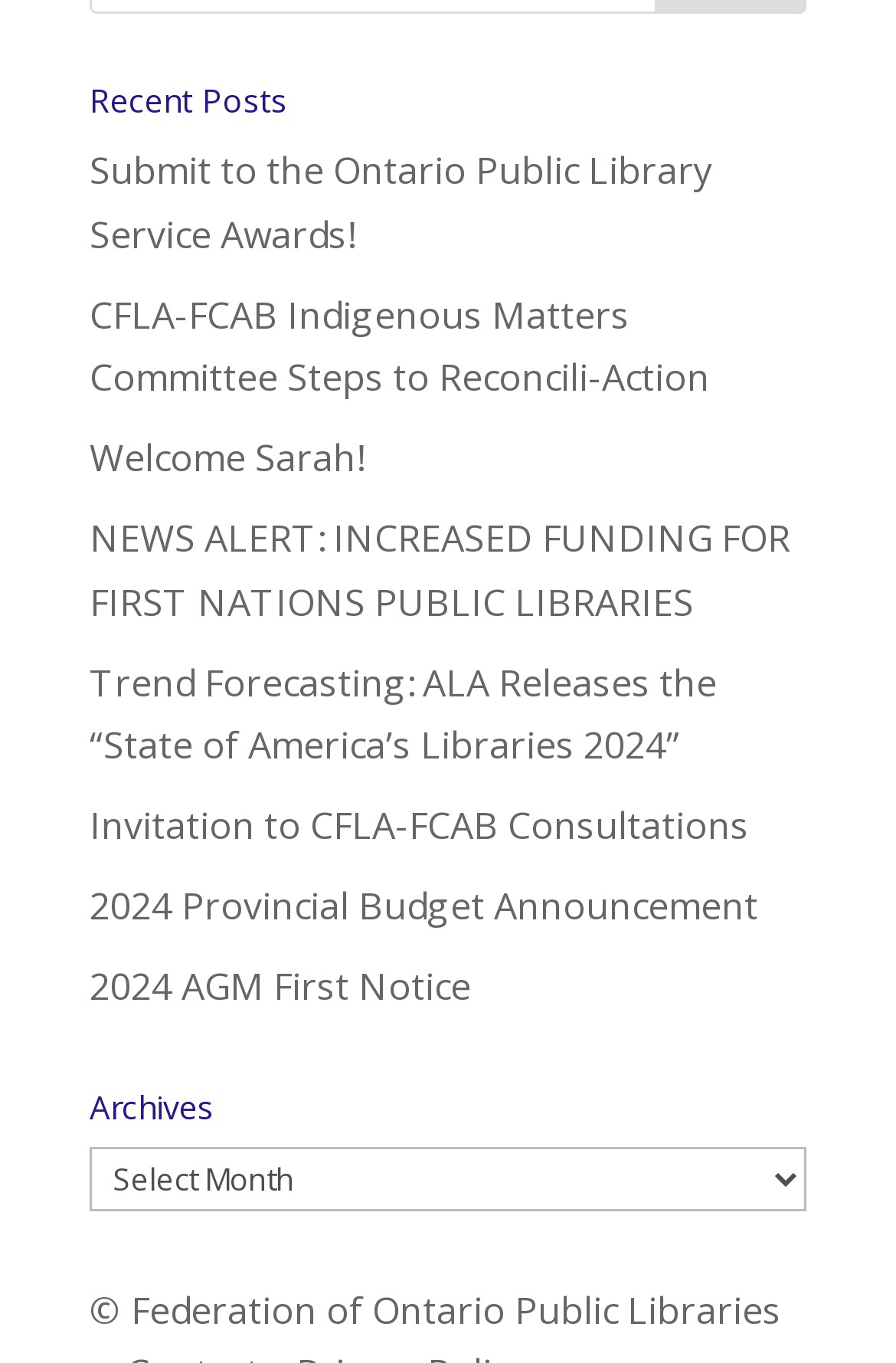What is the last link under 'Recent Posts'?
Using the image, provide a detailed and thorough answer to the question.

I looked at the links under the 'Recent Posts' heading and found that the last link is '2024 AGM First Notice'.